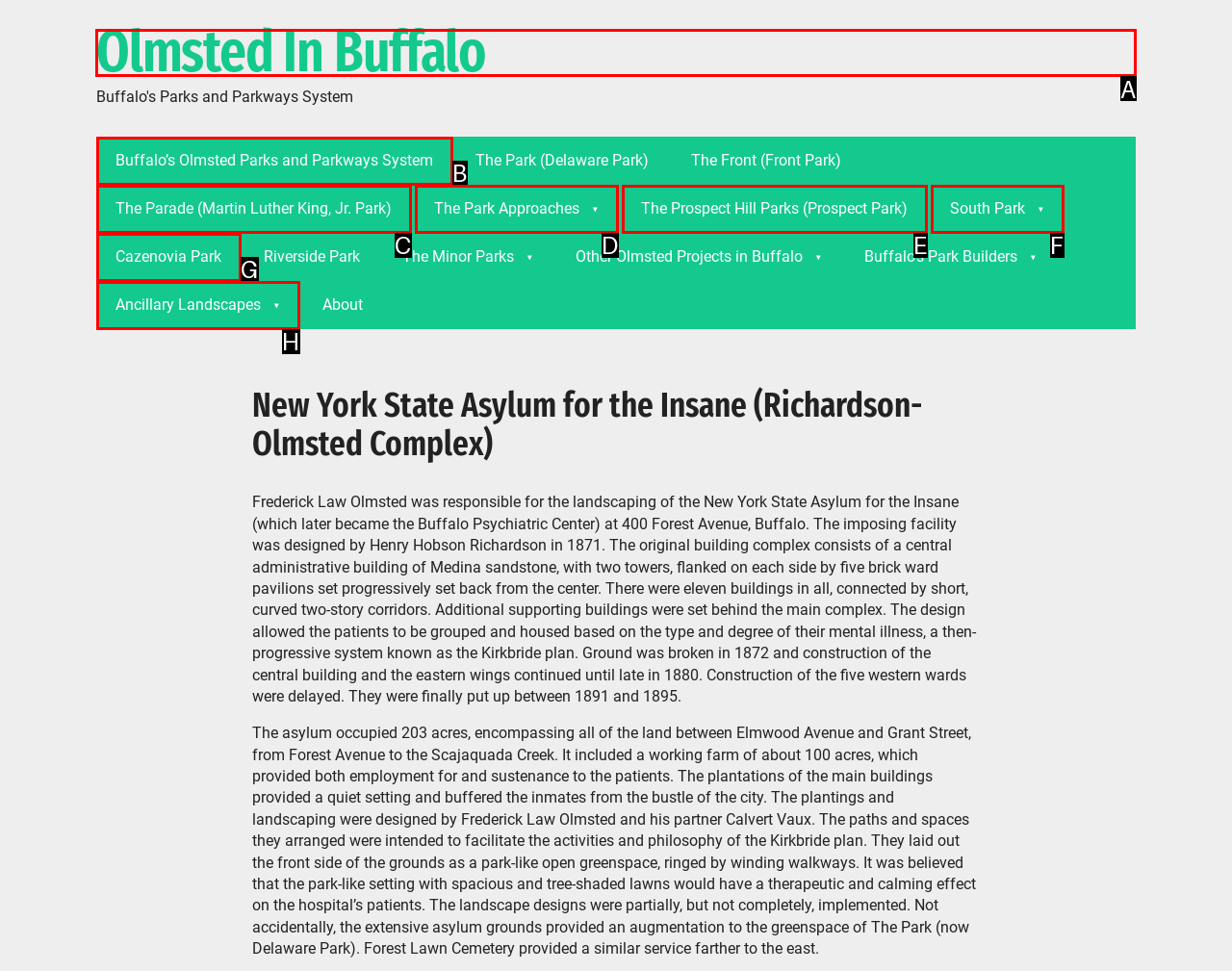Indicate which HTML element you need to click to complete the task: Click on Olmsted In Buffalo. Provide the letter of the selected option directly.

A